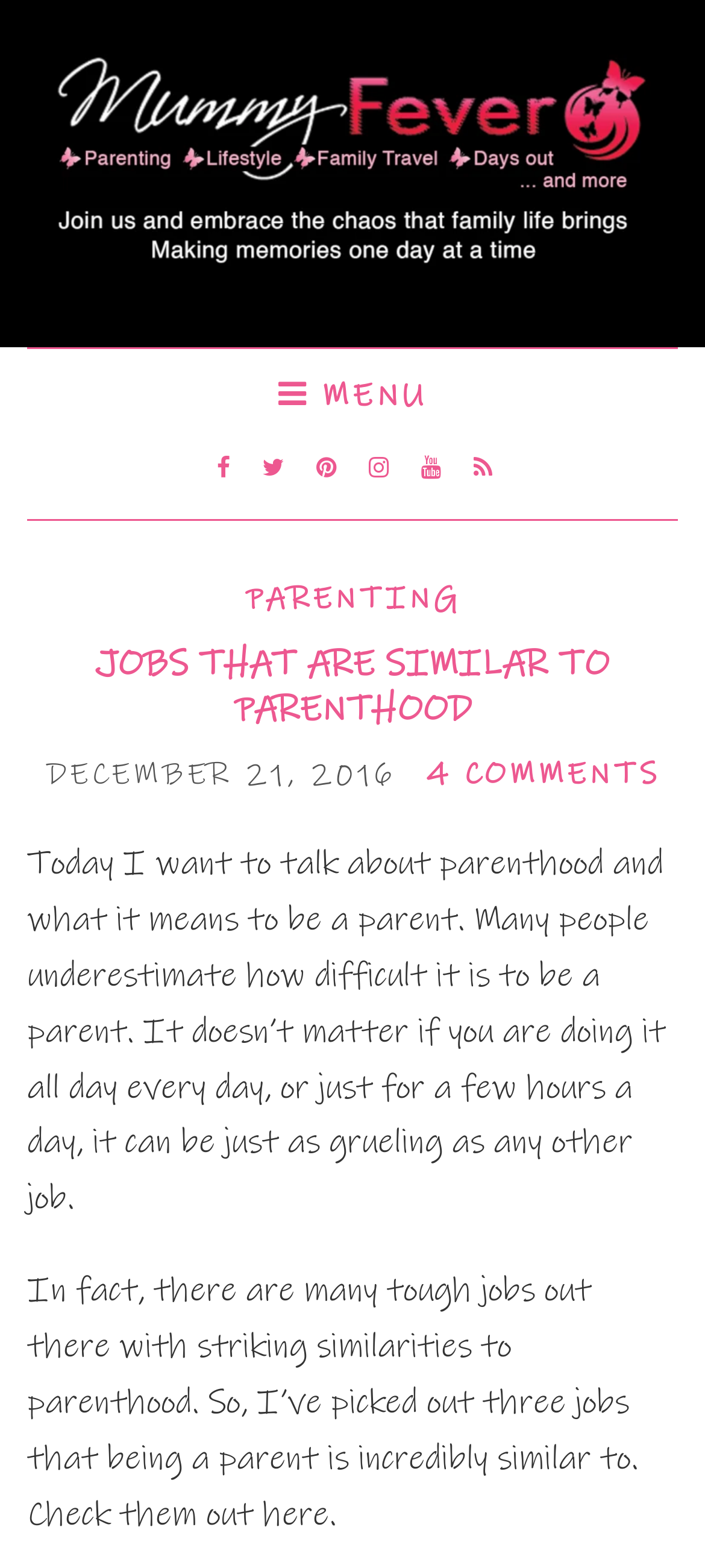How many jobs are similar to parenthood according to the article?
Refer to the image and provide a concise answer in one word or phrase.

three